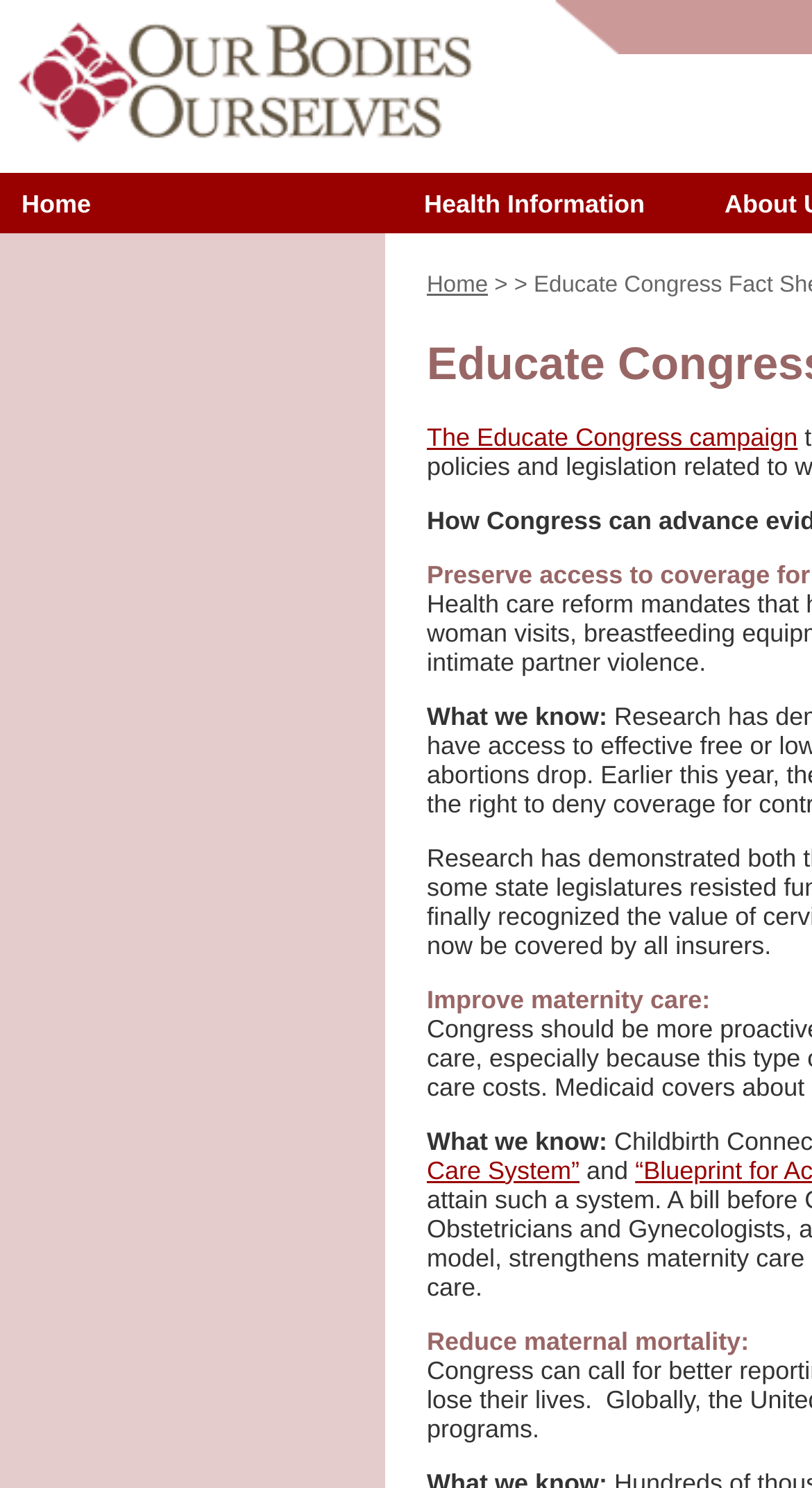Calculate the bounding box coordinates of the UI element given the description: "Home".

[0.026, 0.127, 0.112, 0.146]